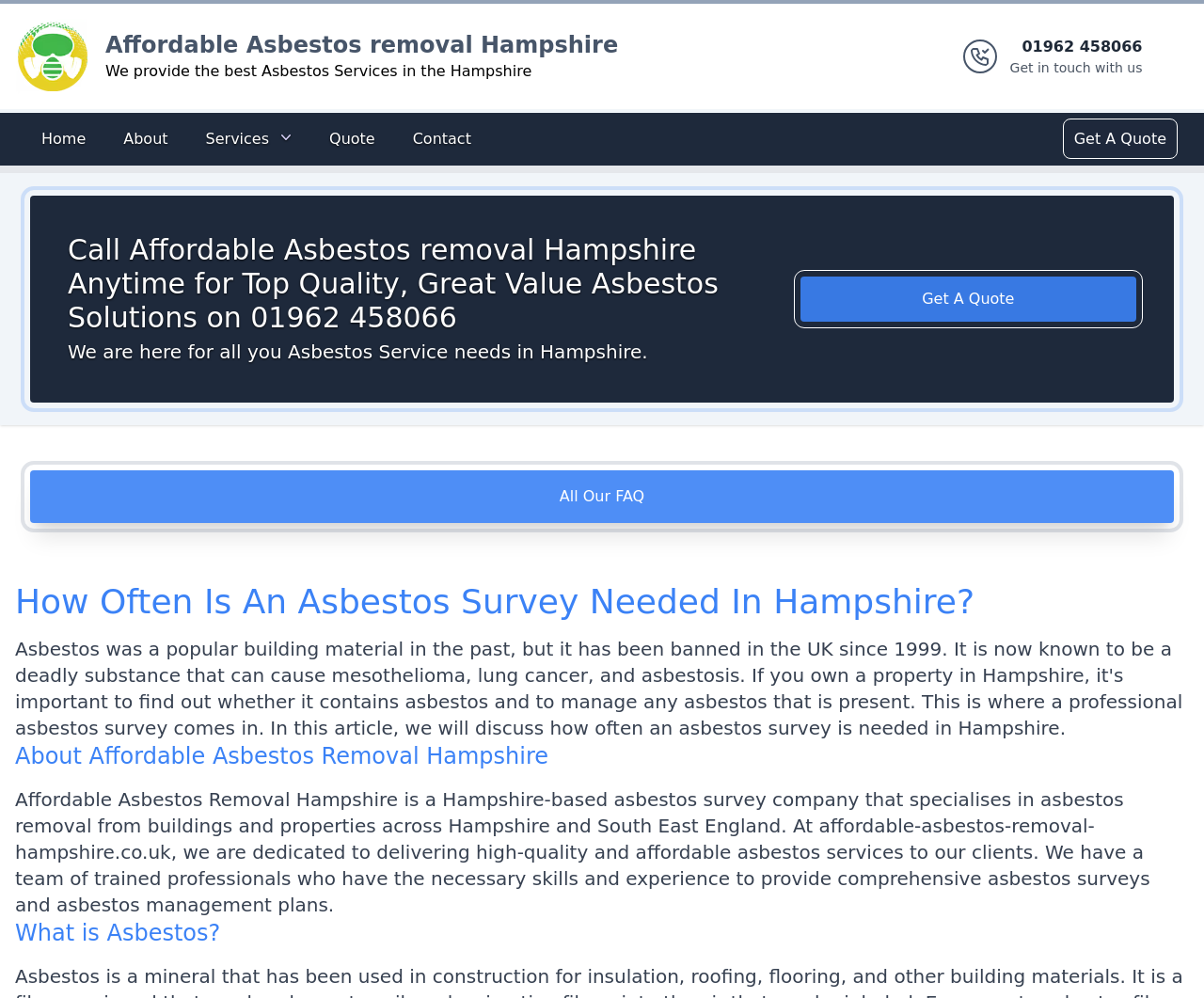Find the bounding box coordinates of the clickable region needed to perform the following instruction: "Read more about Affordable Asbestos Removal Hampshire". The coordinates should be provided as four float numbers between 0 and 1, i.e., [left, top, right, bottom].

[0.012, 0.743, 0.988, 0.773]